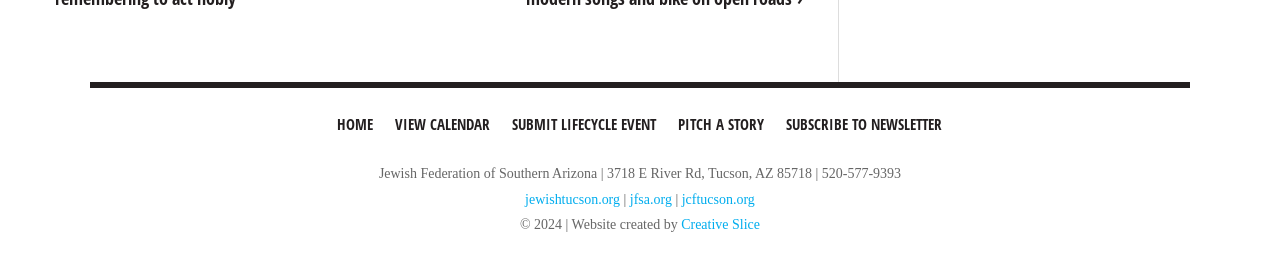Can you specify the bounding box coordinates of the area that needs to be clicked to fulfill the following instruction: "subscribe to newsletter"?

[0.607, 0.372, 0.743, 0.53]